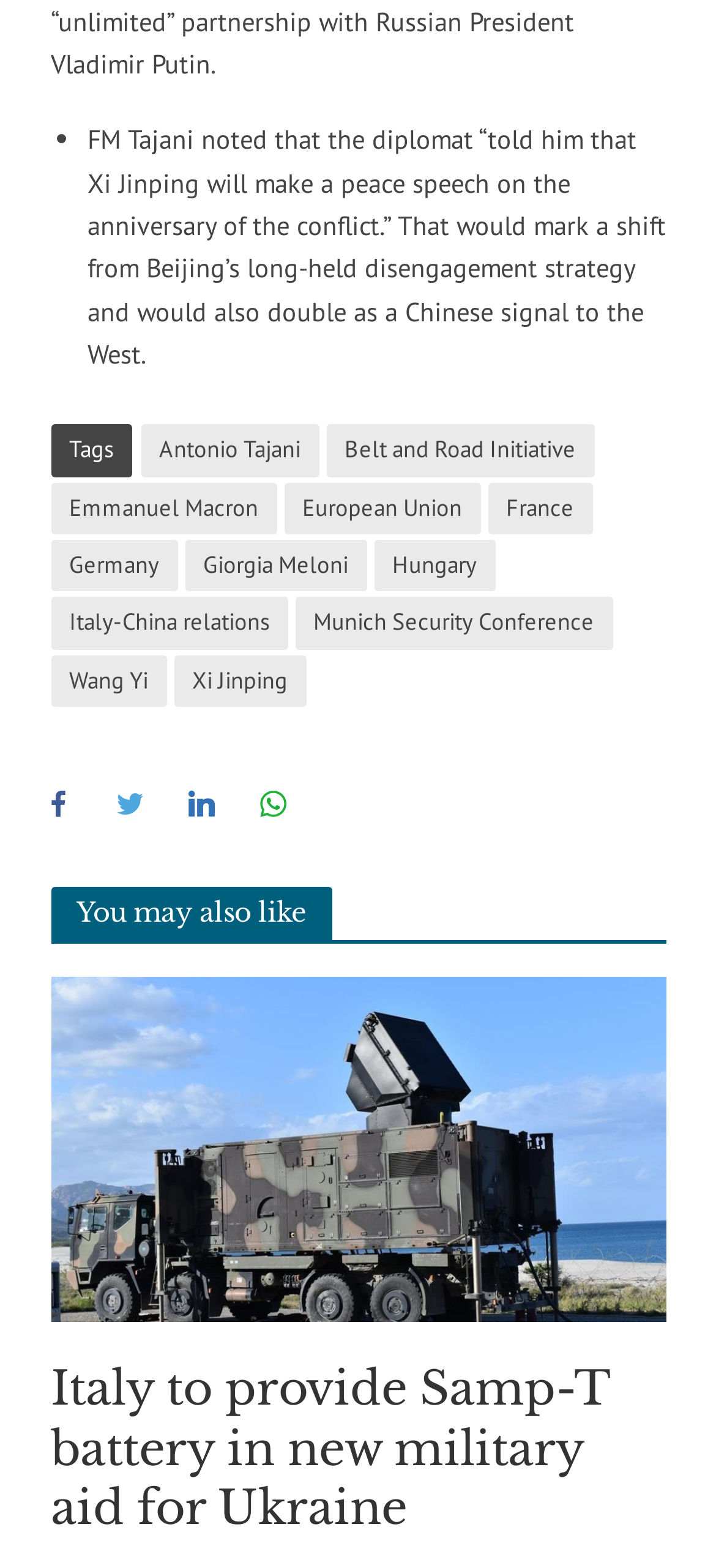Locate the bounding box coordinates of the element that should be clicked to execute the following instruction: "Click on the link about Antonio Tajani".

[0.196, 0.271, 0.445, 0.304]